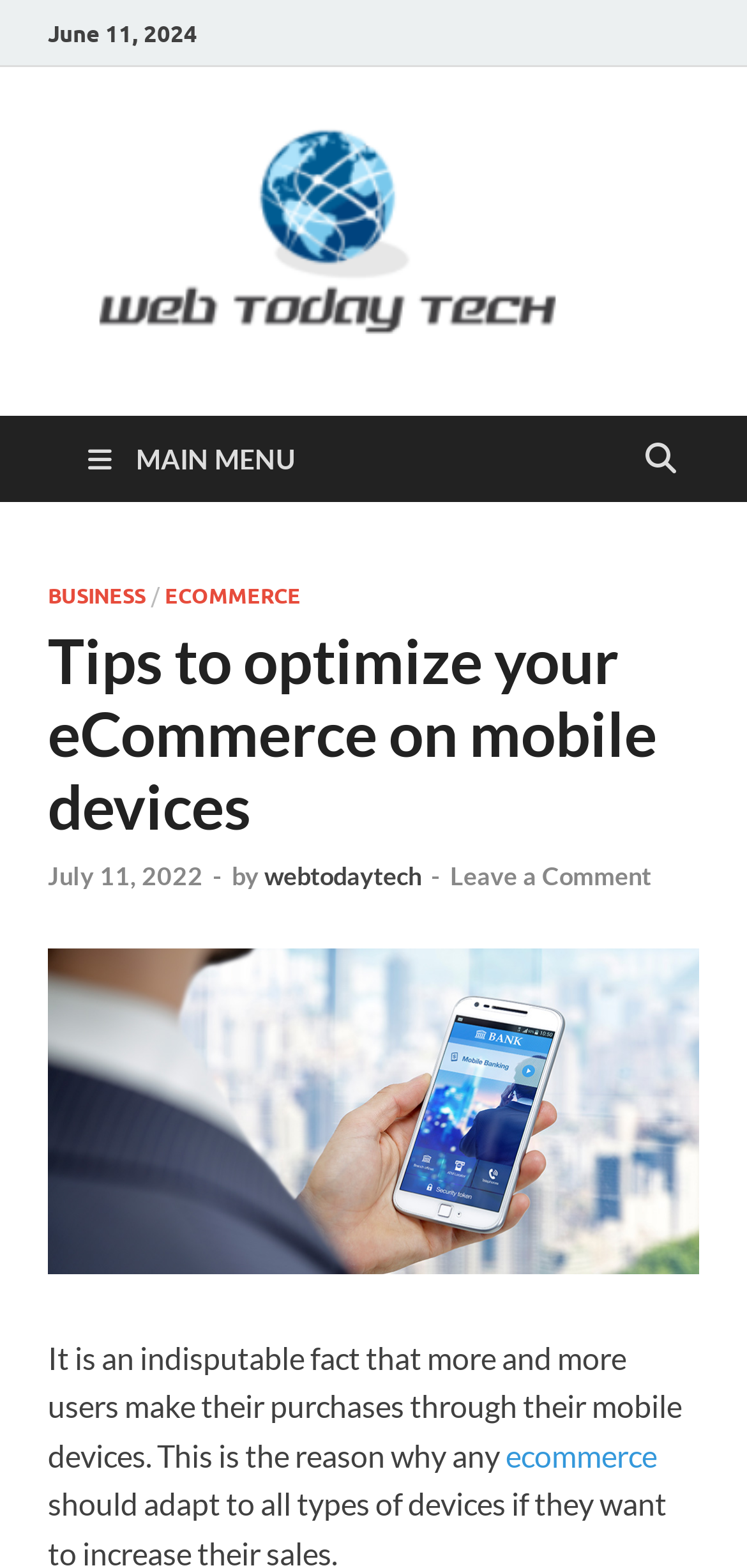What is the main topic of the article?
Using the visual information from the image, give a one-word or short-phrase answer.

eCommerce on mobile devices